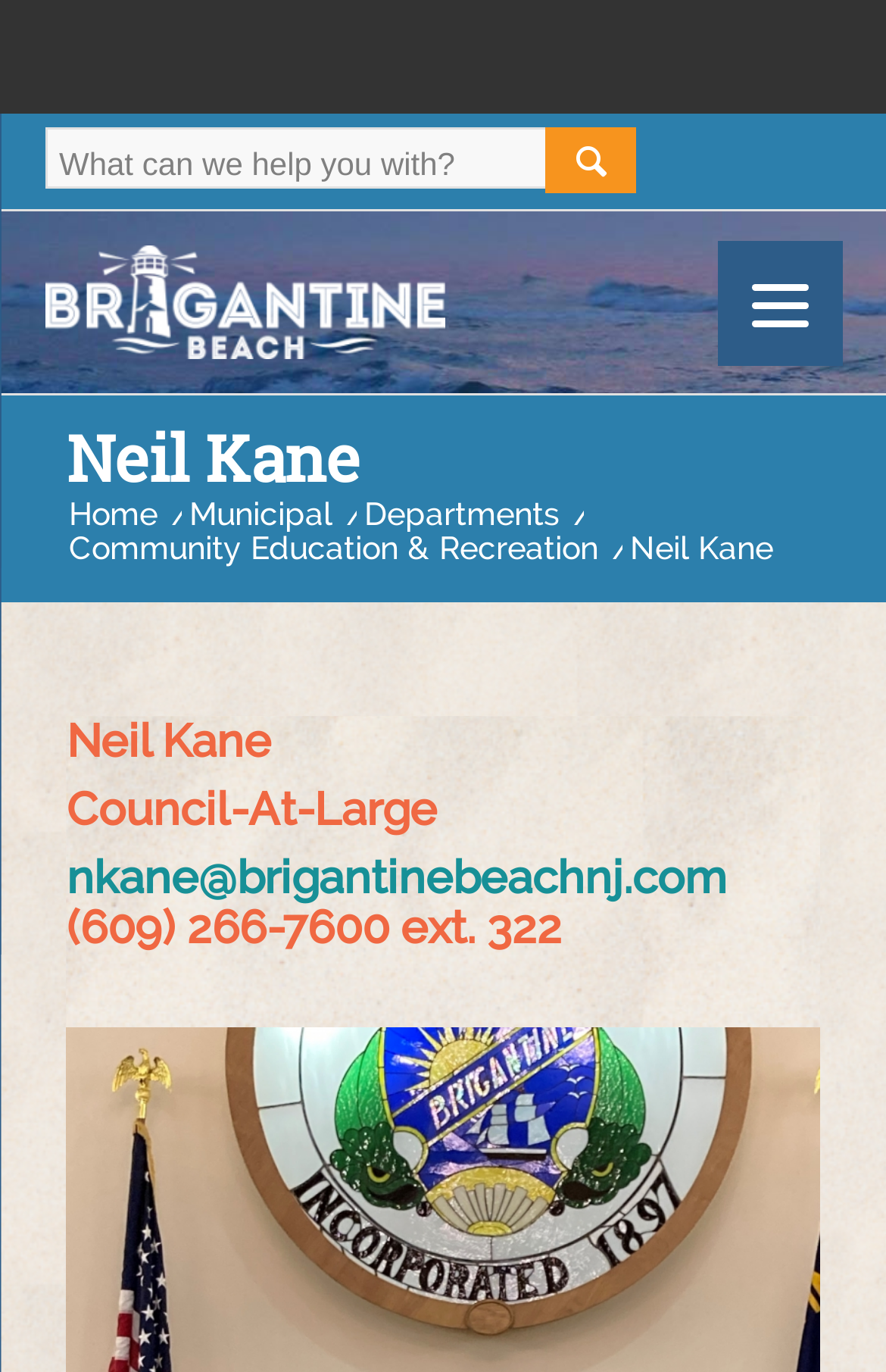Answer the question using only one word or a concise phrase: What is the phone number of the councilman?

(609) 266-7600 ext. 322